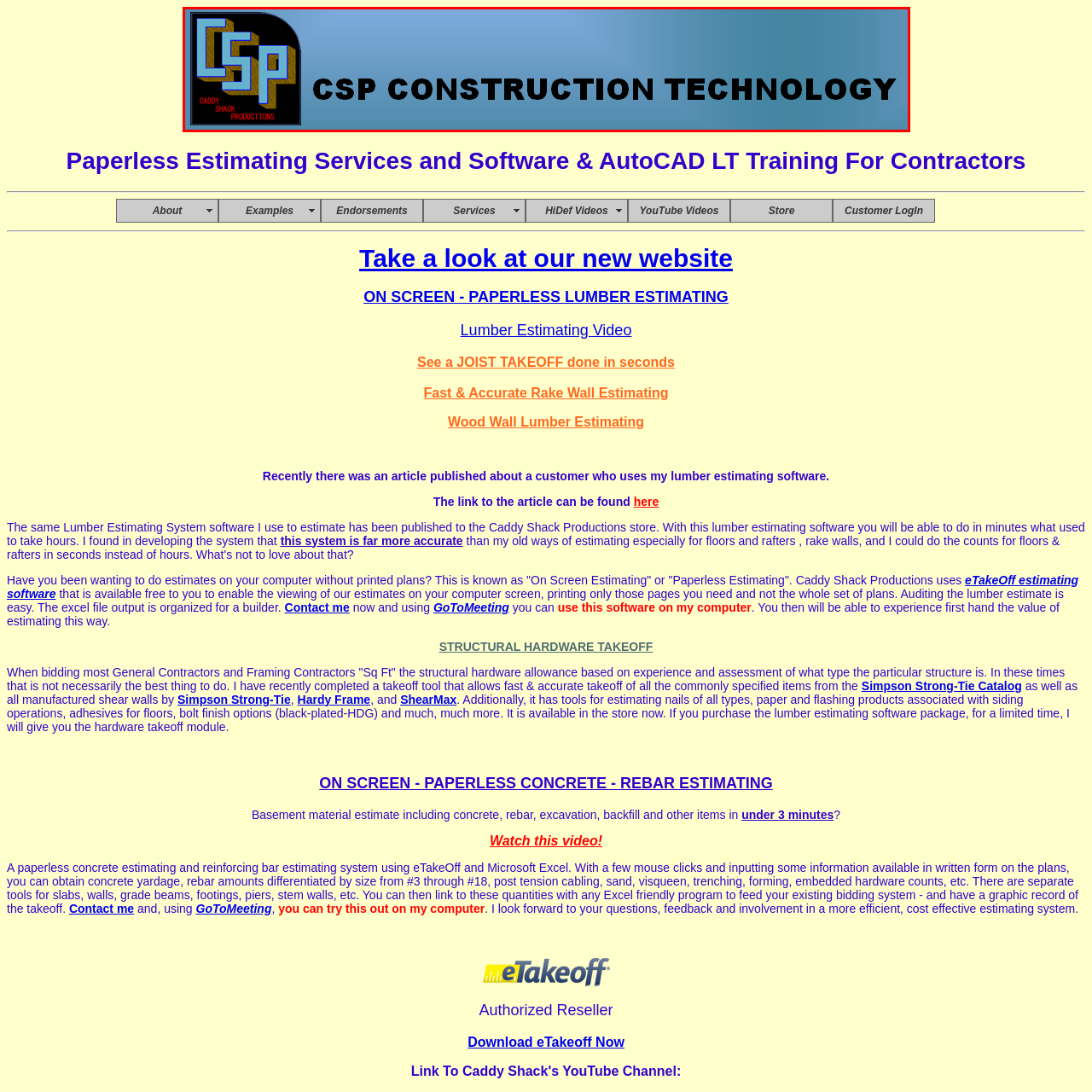Thoroughly describe the contents of the image enclosed in the red rectangle.

The image prominently displays the logo for "CSP Construction Technology," representing Caddy Shack Productions. The logo features the initials "CSP" in bold, three-dimensional letters, rendered in a striking combination of blue, yellow, and black. Beneath the initials, the full name "CSP CONSTRUCTION TECHNOLOGY" is presented in a robust black font, emphasizing the focus on construction and technology solutions. The background transitions from a light to a darker blue gradient, creating a modern and professional appearance, which aligns with the innovative services offered by the company in areas like estimating software and AutoCAD LT training for contractors.